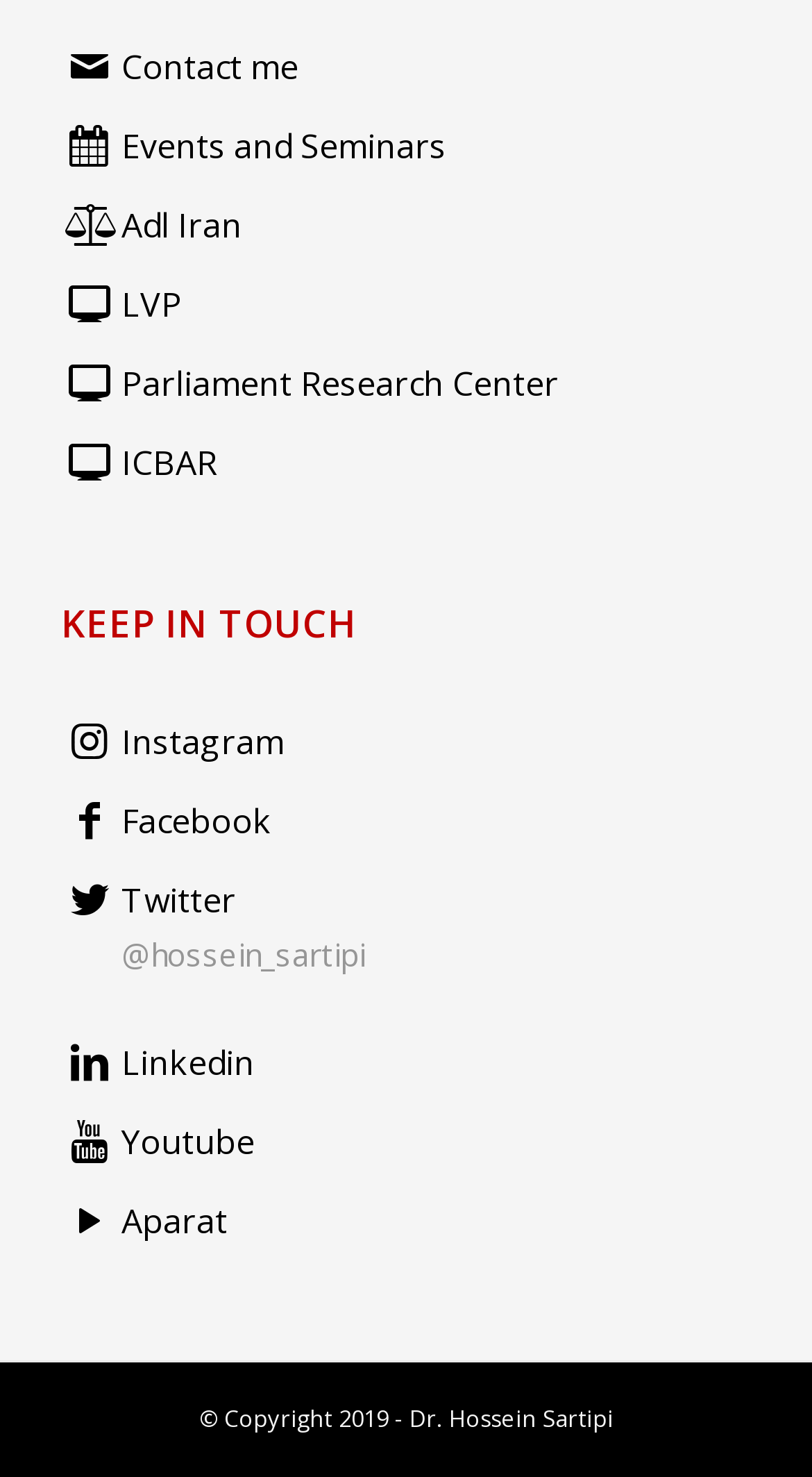Please determine the bounding box coordinates, formatted as (top-left x, top-left y, bottom-right x, bottom-right y), with all values as floating point numbers between 0 and 1. Identify the bounding box of the region described as: Youtube

[0.15, 0.757, 0.314, 0.788]